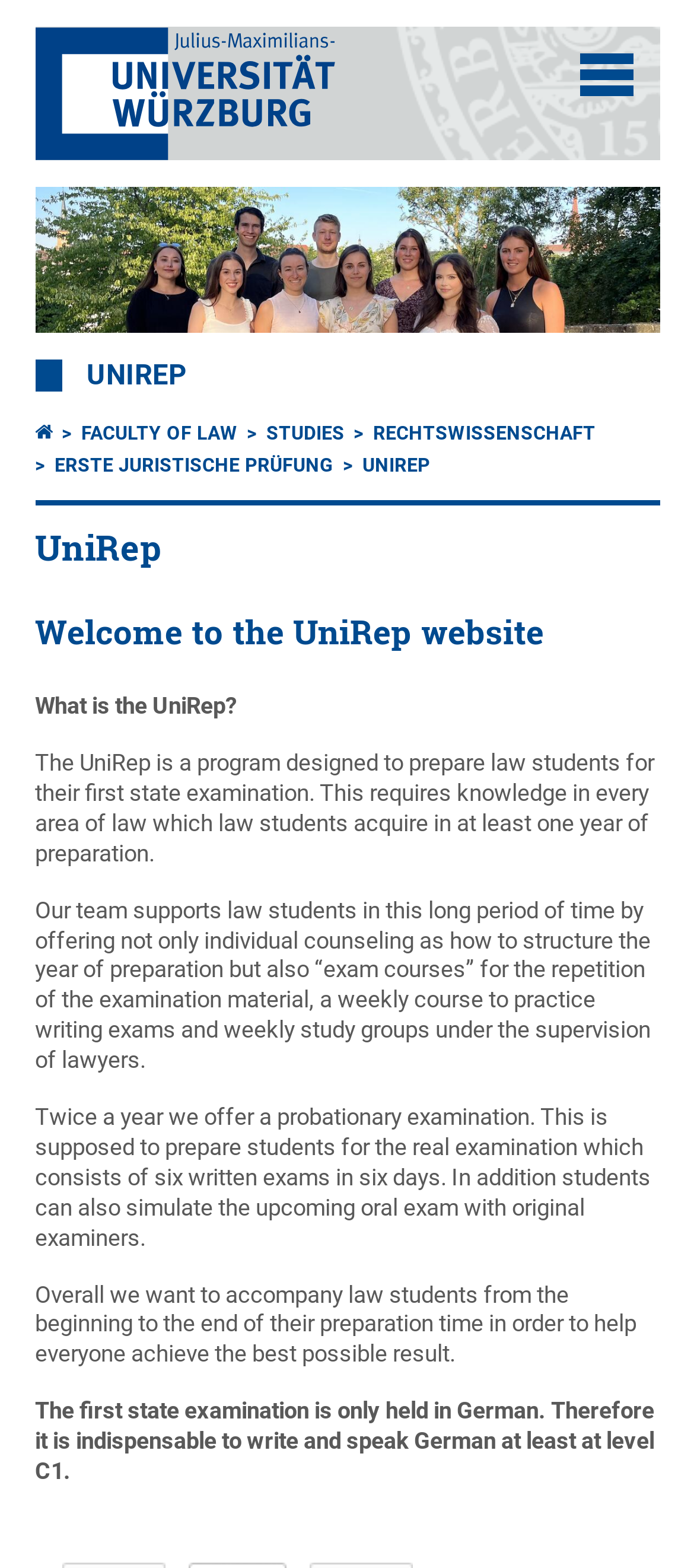Could you find the bounding box coordinates of the clickable area to complete this instruction: "Go to startpage"?

[0.05, 0.017, 0.486, 0.108]